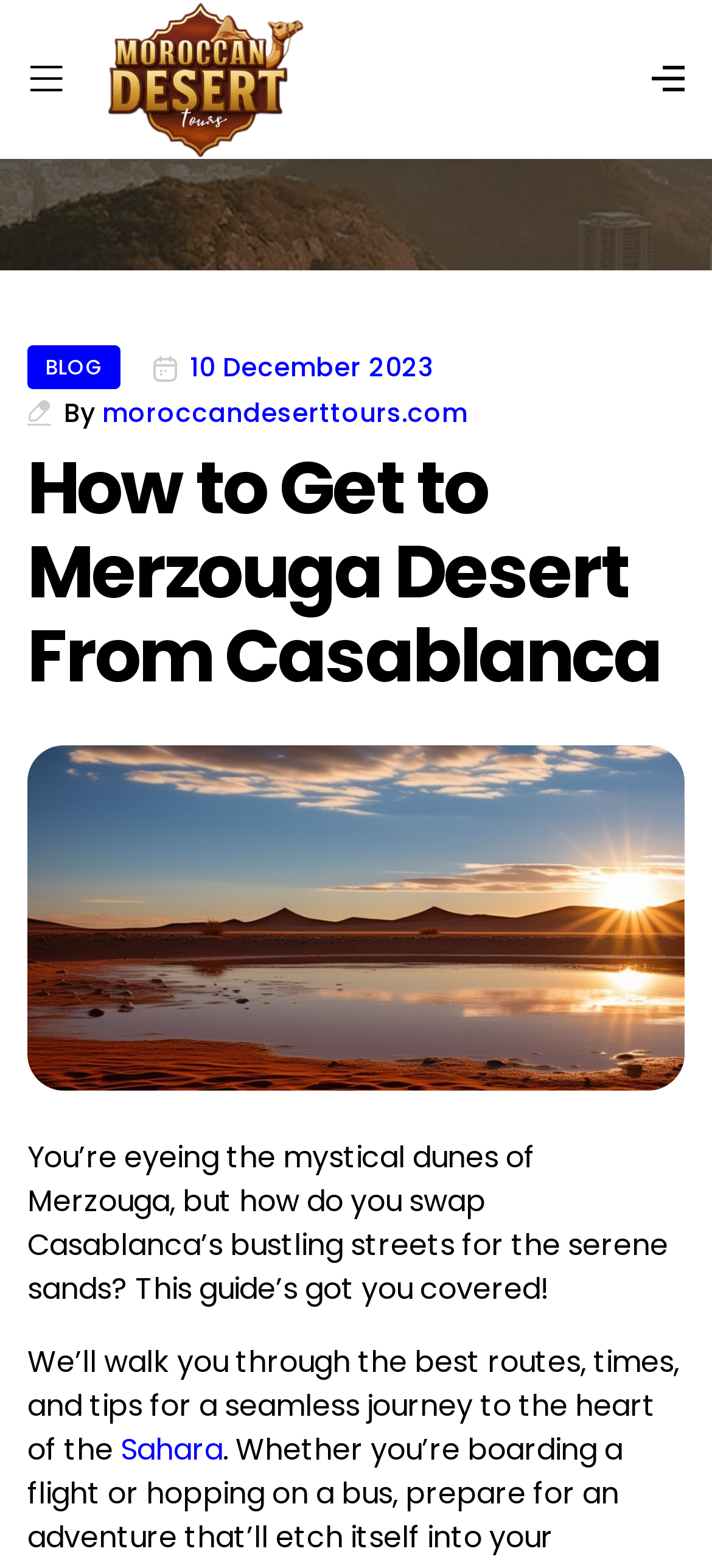From the image, can you give a detailed response to the question below:
What is the name of the website?

I inferred this from the logo link and the text 'moroccandeserttours.com' which suggests that this is the website's name.